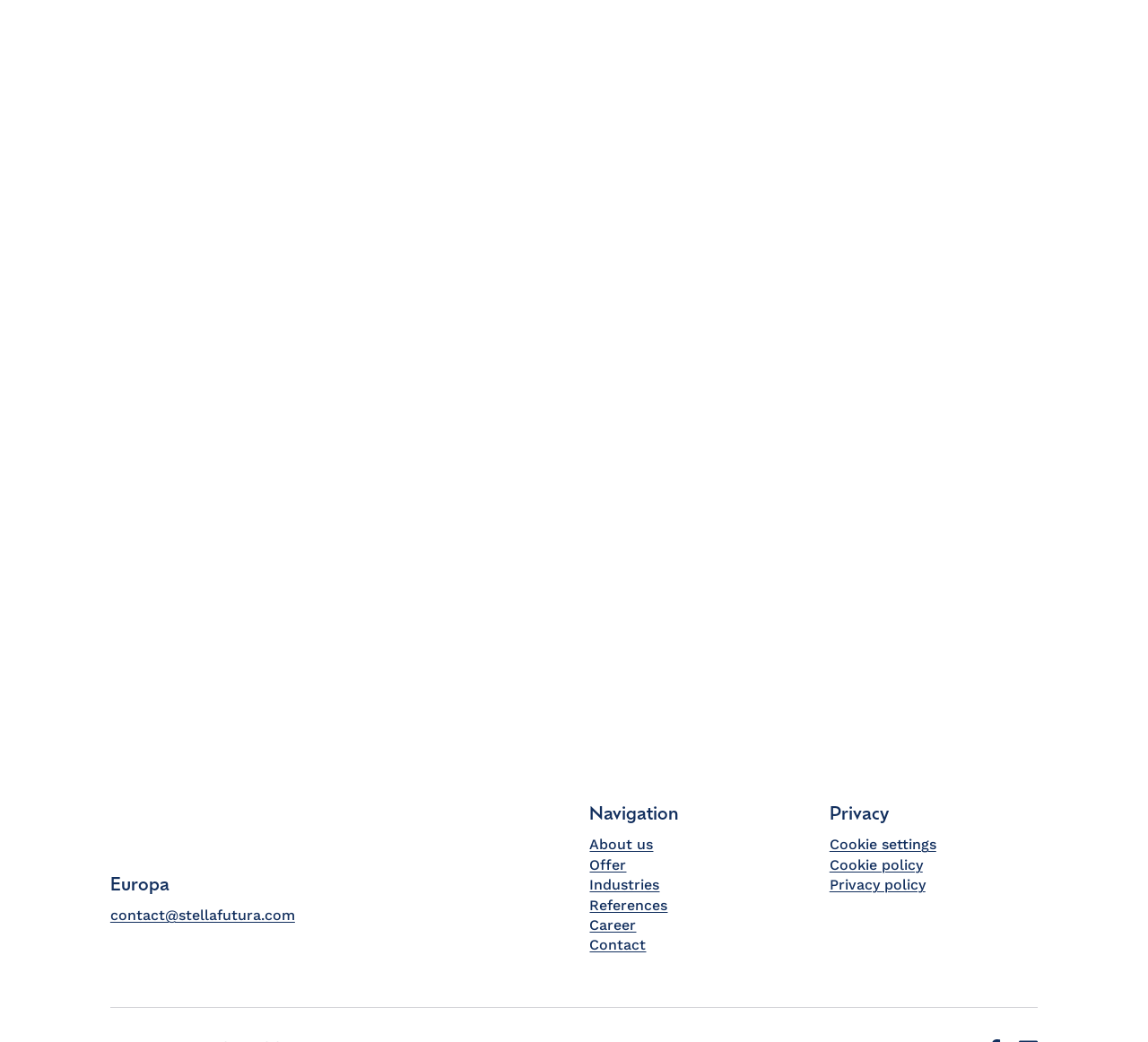Identify the bounding box coordinates of the region that should be clicked to execute the following instruction: "Read more about Fler nyheter".

[0.096, 0.116, 0.486, 0.639]